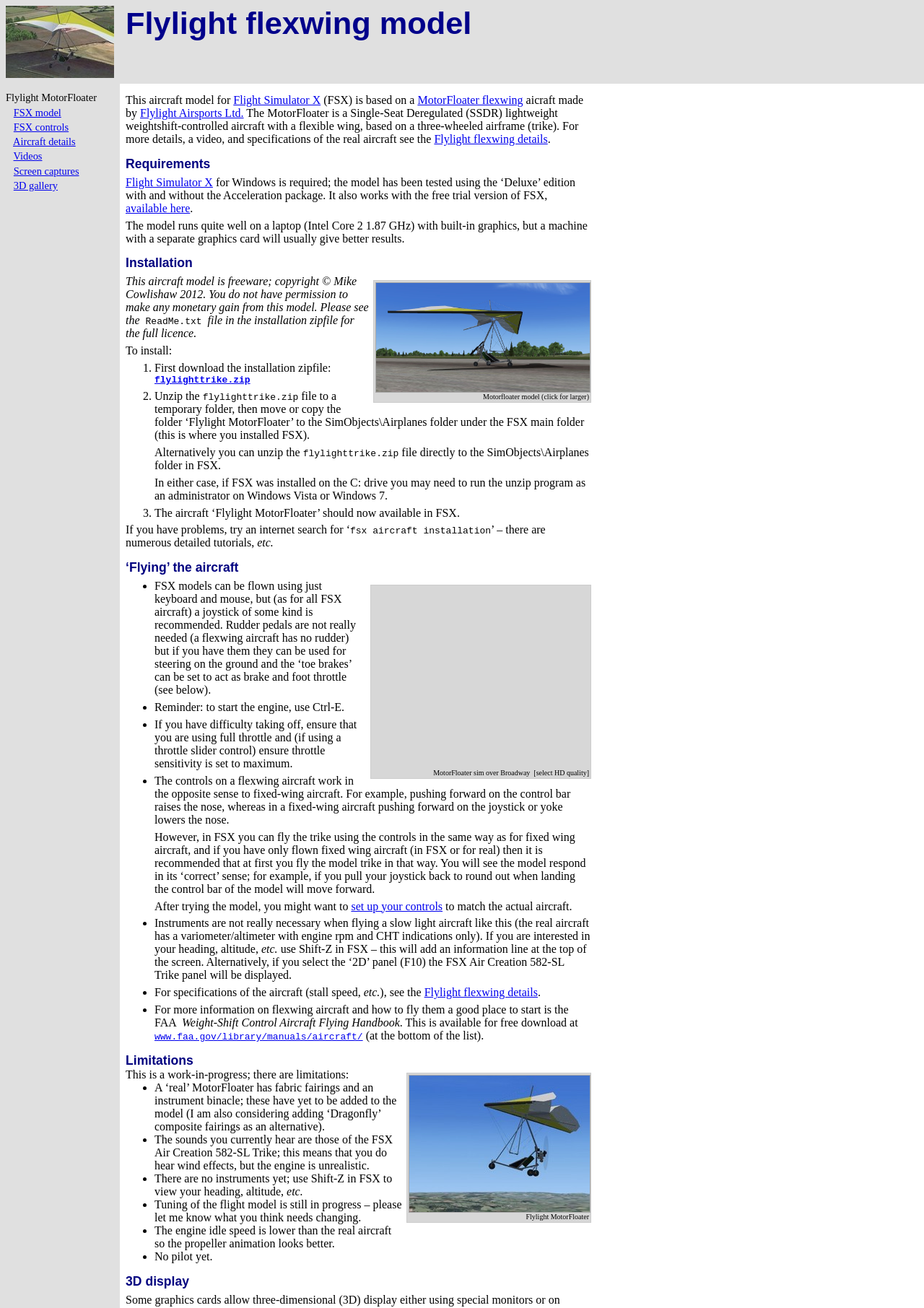Show me the bounding box coordinates of the clickable region to achieve the task as per the instruction: "Watch 'MotorFloater sim over Broadway'".

[0.407, 0.448, 0.638, 0.586]